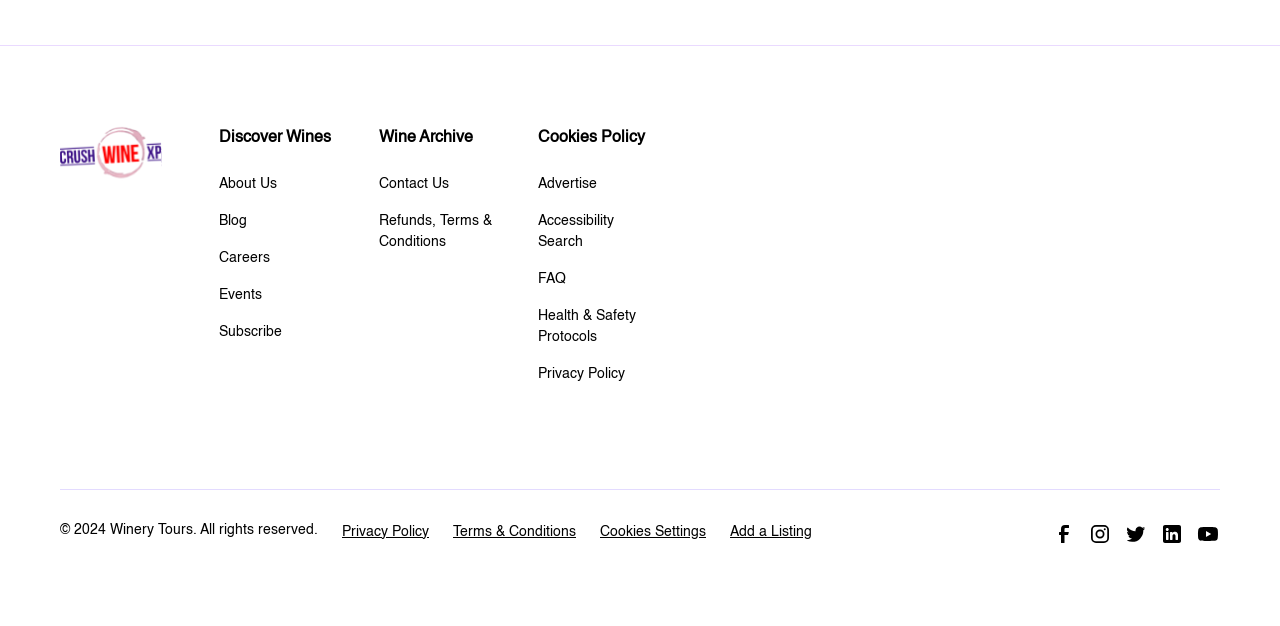Please determine the bounding box coordinates of the element's region to click for the following instruction: "Discover wines".

[0.171, 0.201, 0.265, 0.239]